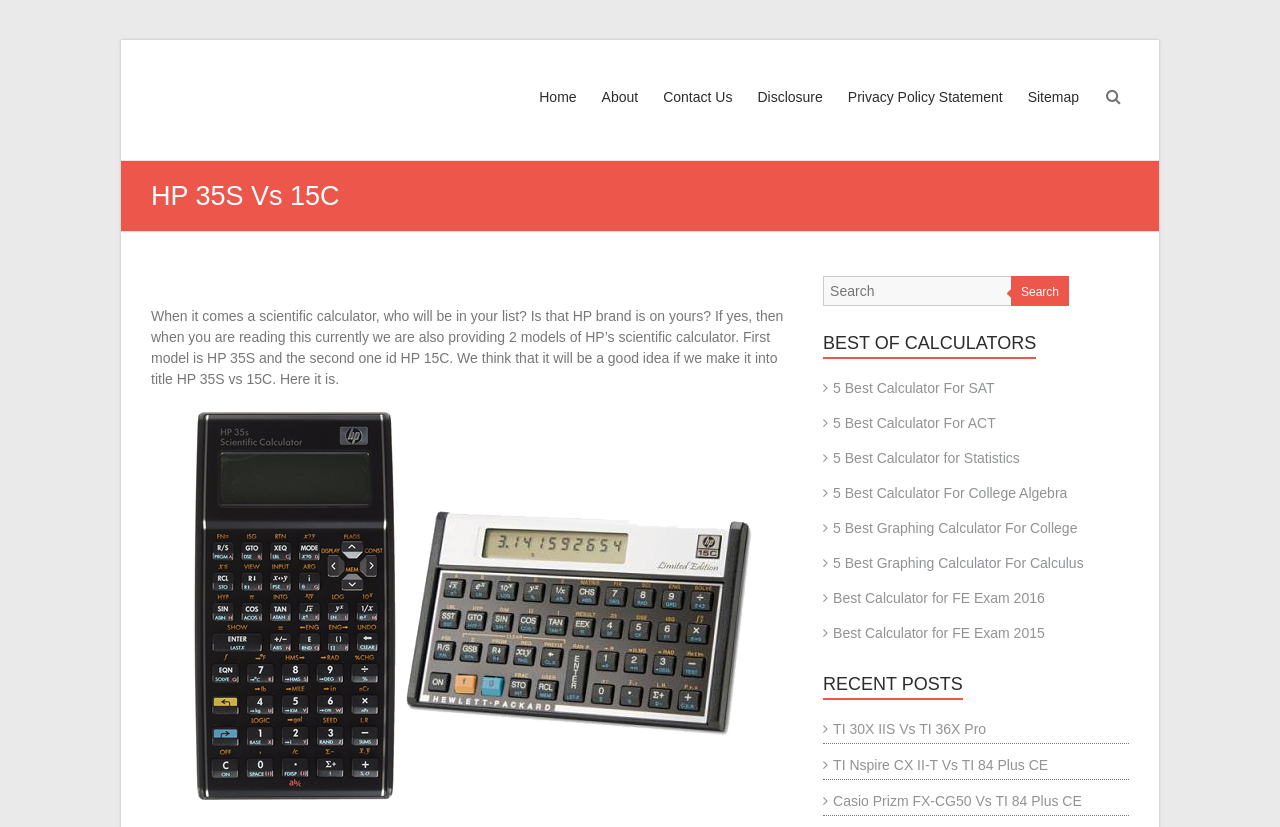What is the purpose of the textbox in the webpage?
With the help of the image, please provide a detailed response to the question.

The textbox is located in the middle of the webpage and has a button with a search icon next to it, indicating that its purpose is to allow users to search for something, likely related to calculators.